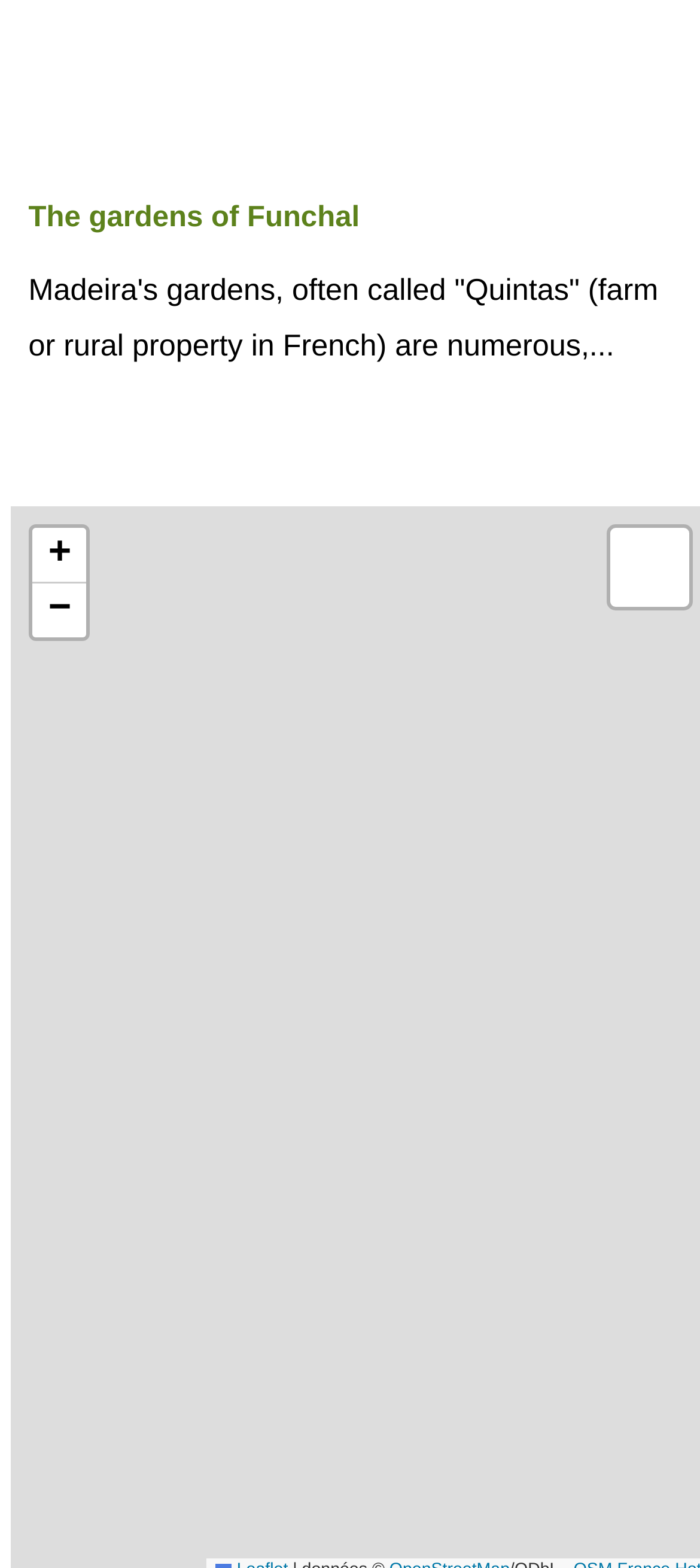Please identify the coordinates of the bounding box that should be clicked to fulfill this instruction: "Click on a Marker".

[0.471, 0.822, 0.561, 0.874]